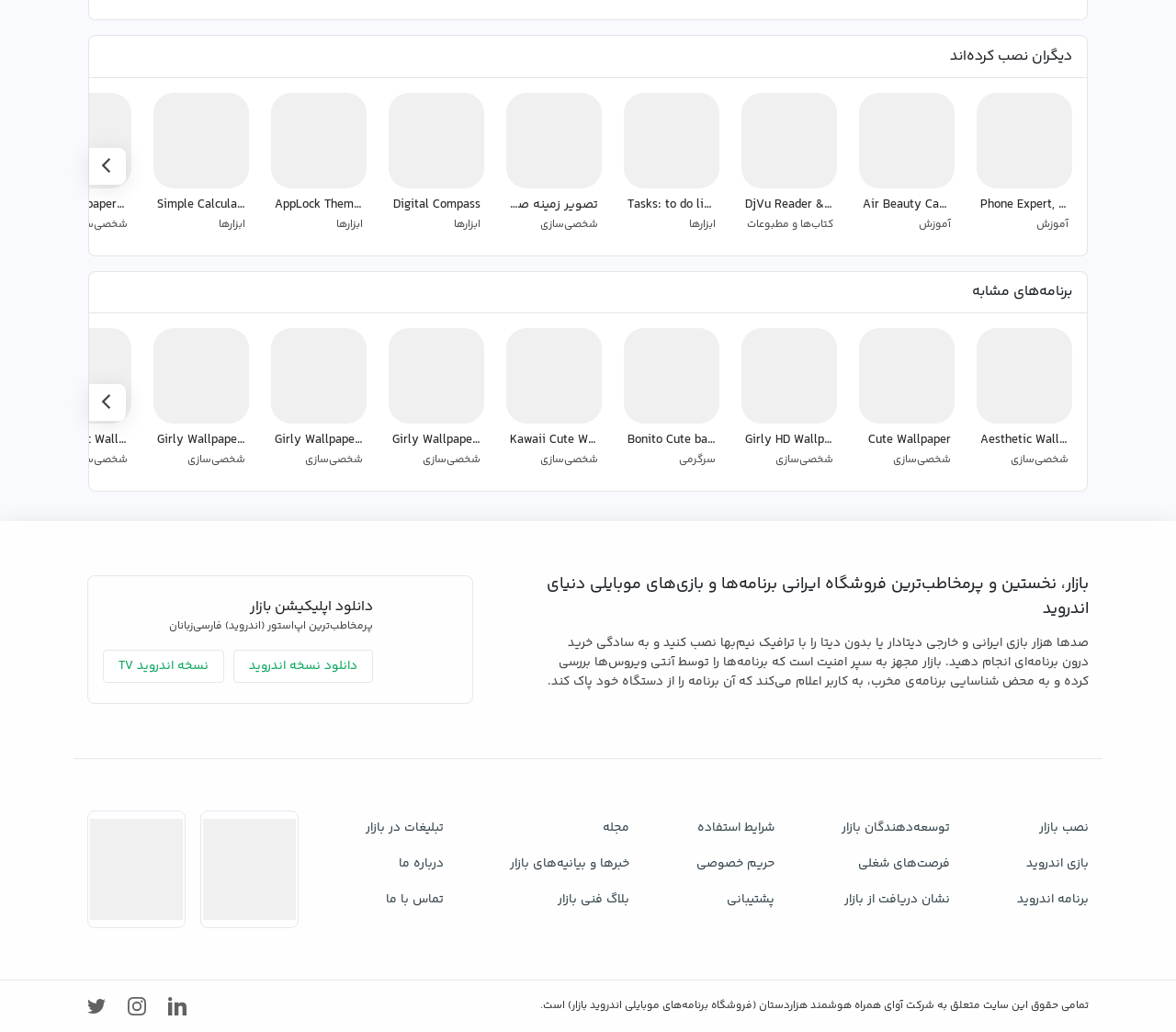Based on the element description Digital Compass ابزارها, identify the bounding box of the UI element in the given webpage screenshot. The coordinates should be in the format (top-left x, top-left y, bottom-right x, bottom-right y) and must be between 0 and 1.

[0.324, 0.082, 0.418, 0.24]